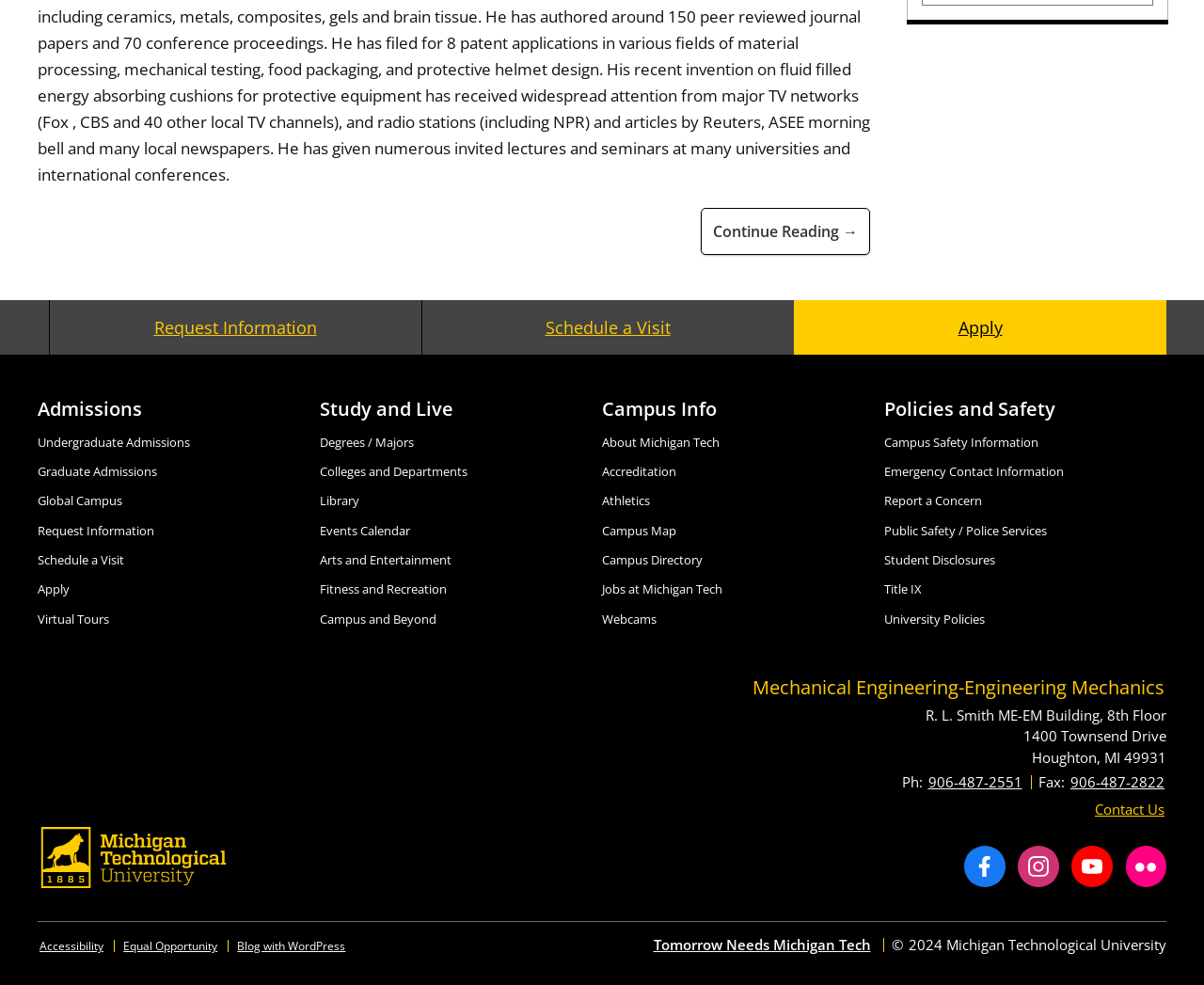What is the phone number of the Mechanical Engineering-Engineering Mechanics department?
Please answer the question with a detailed and comprehensive explanation.

I found the answer by looking at the link with the phone number '906-487-2551' near the address of the Mechanical Engineering-Engineering Mechanics department.